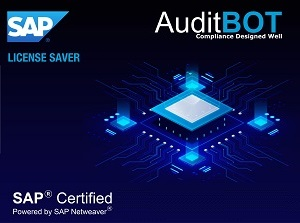What powers the AuditBOT solution?
Give a single word or phrase answer based on the content of the image.

SAP NetWeaver